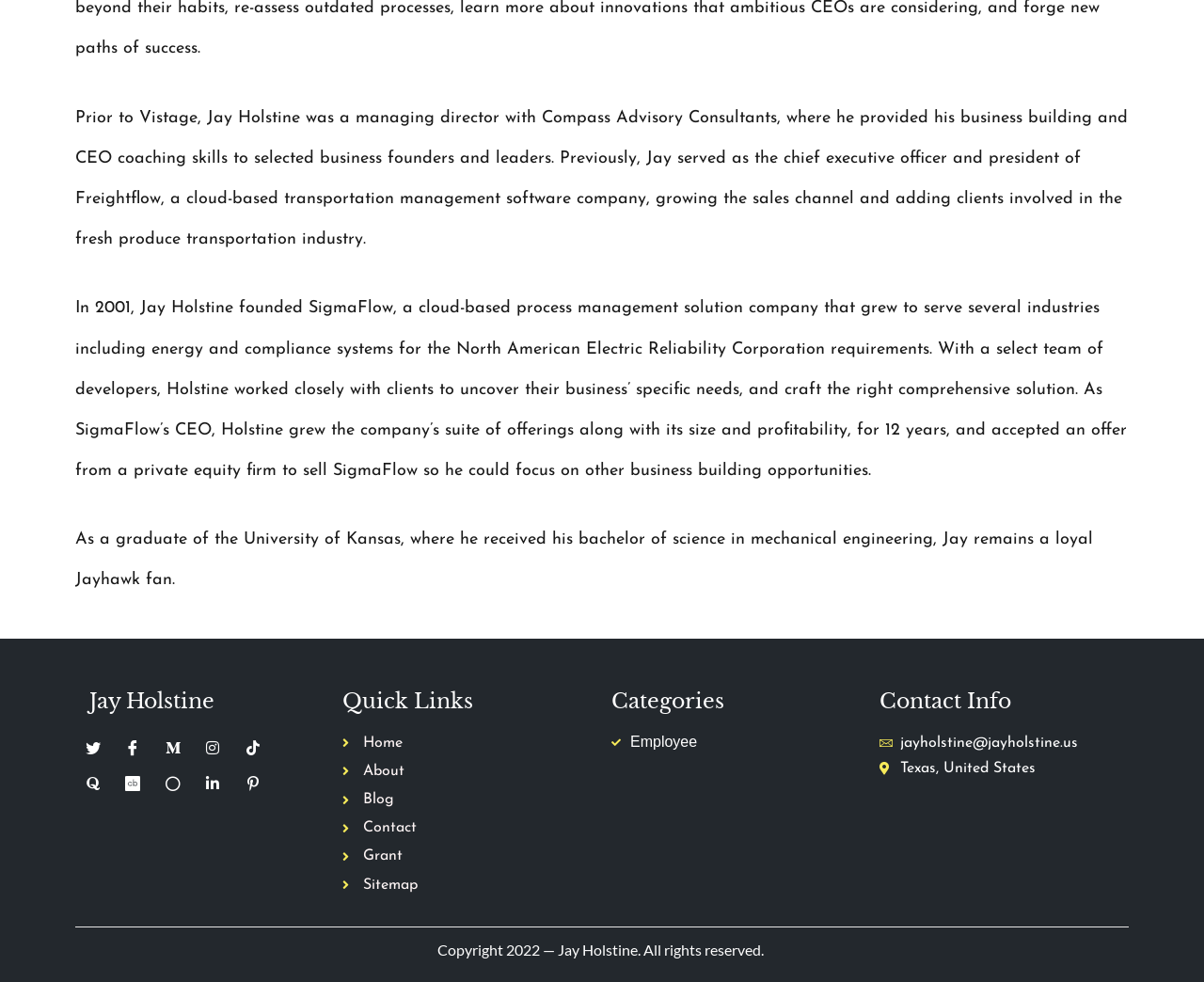Please determine the bounding box coordinates of the section I need to click to accomplish this instruction: "Visit Jay Holstine's LinkedIn profile".

[0.165, 0.784, 0.189, 0.813]